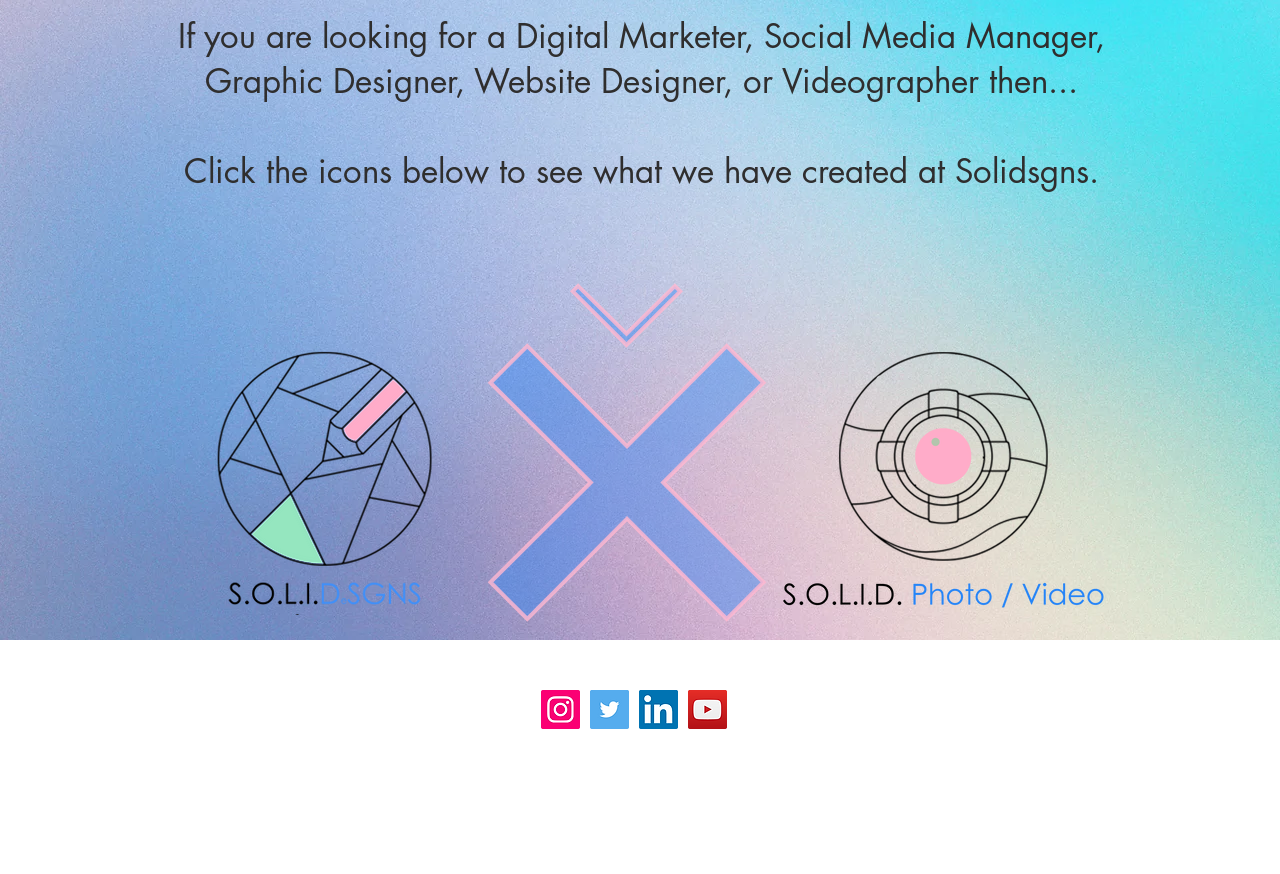Specify the bounding box coordinates (top-left x, top-left y, bottom-right x, bottom-right y) of the UI element in the screenshot that matches this description: follow me on

[0.459, 0.872, 0.541, 0.906]